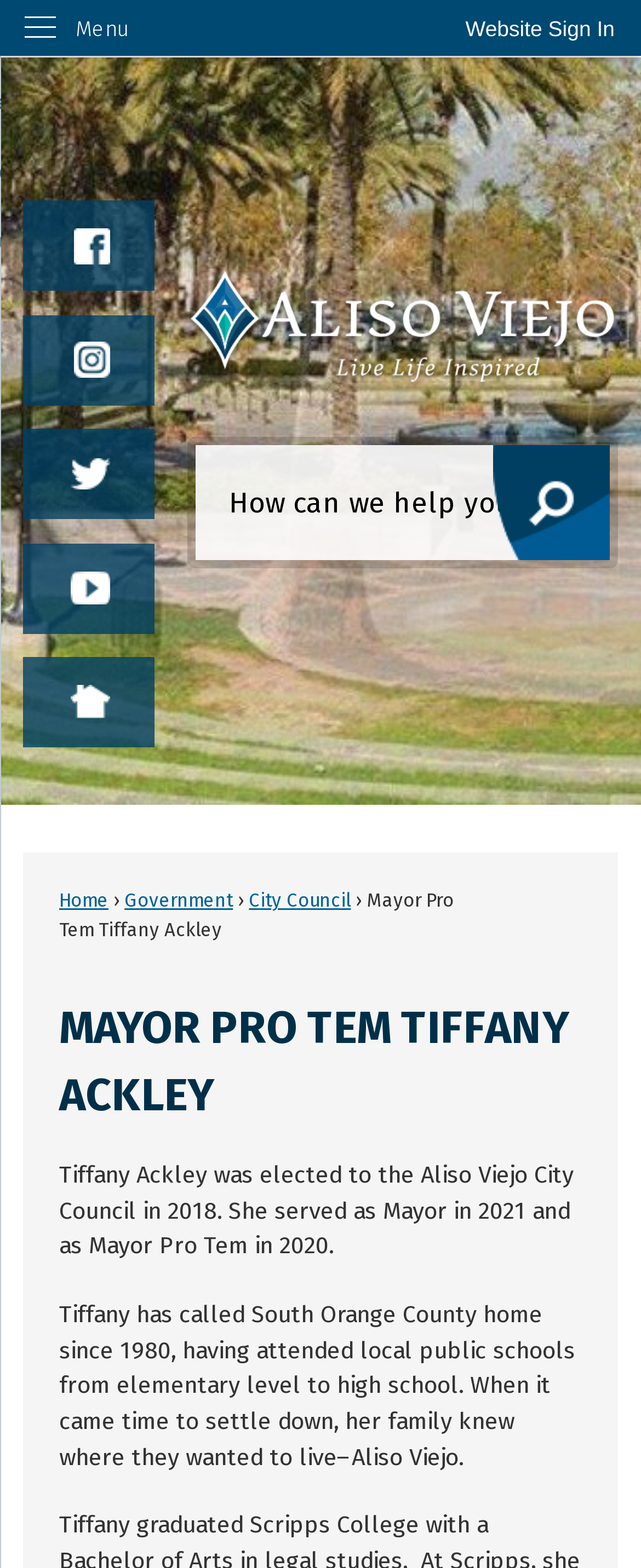Determine the bounding box coordinates for the clickable element to execute this instruction: "Search for something". Provide the coordinates as four float numbers between 0 and 1, i.e., [left, top, right, bottom].

[0.306, 0.284, 0.95, 0.357]